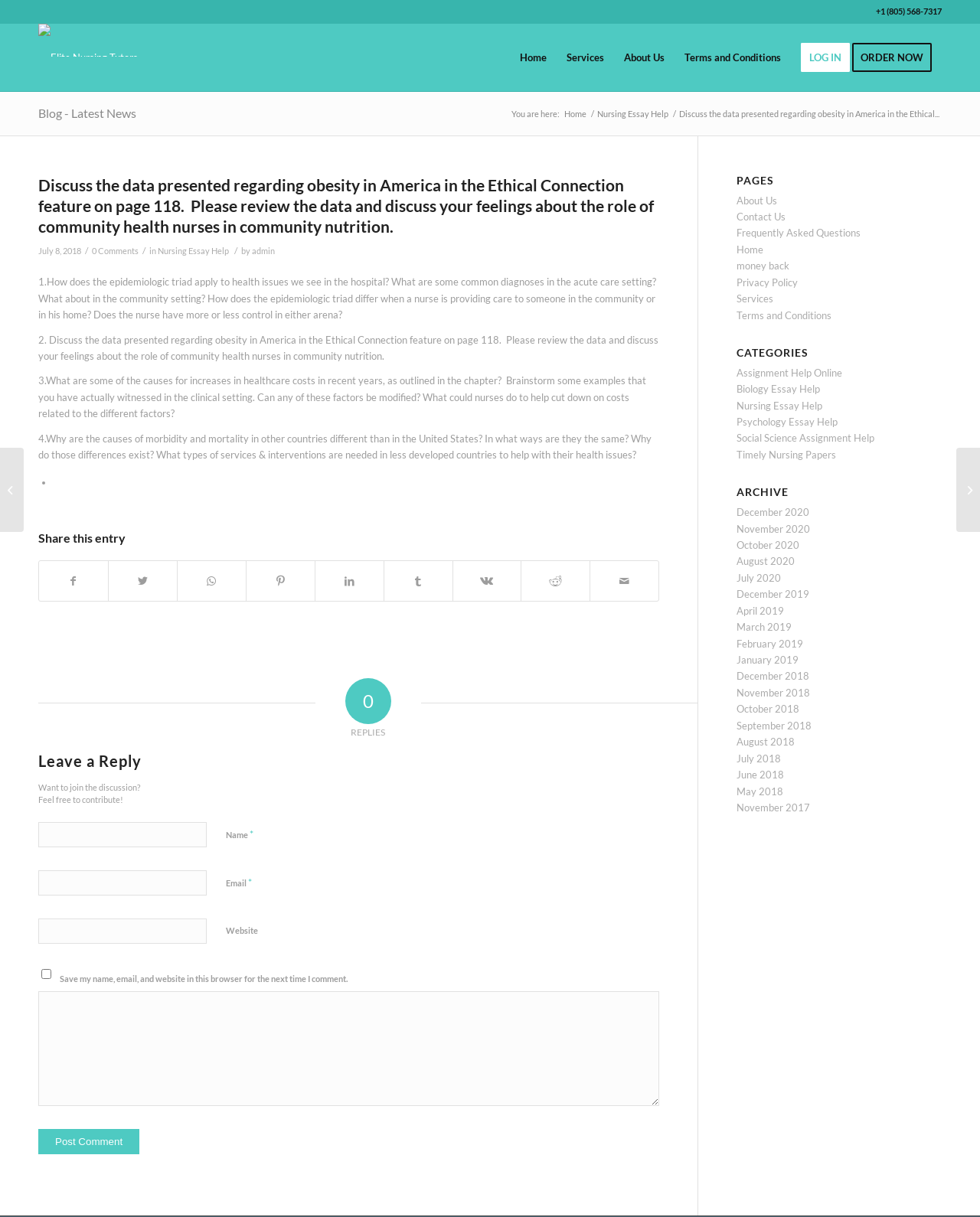Extract the top-level heading from the webpage and provide its text.

Discuss the data presented regarding obesity in America in the Ethical Connection feature on page 118.  Please review the data and discuss your feelings about the role of community health nurses in community nutrition.